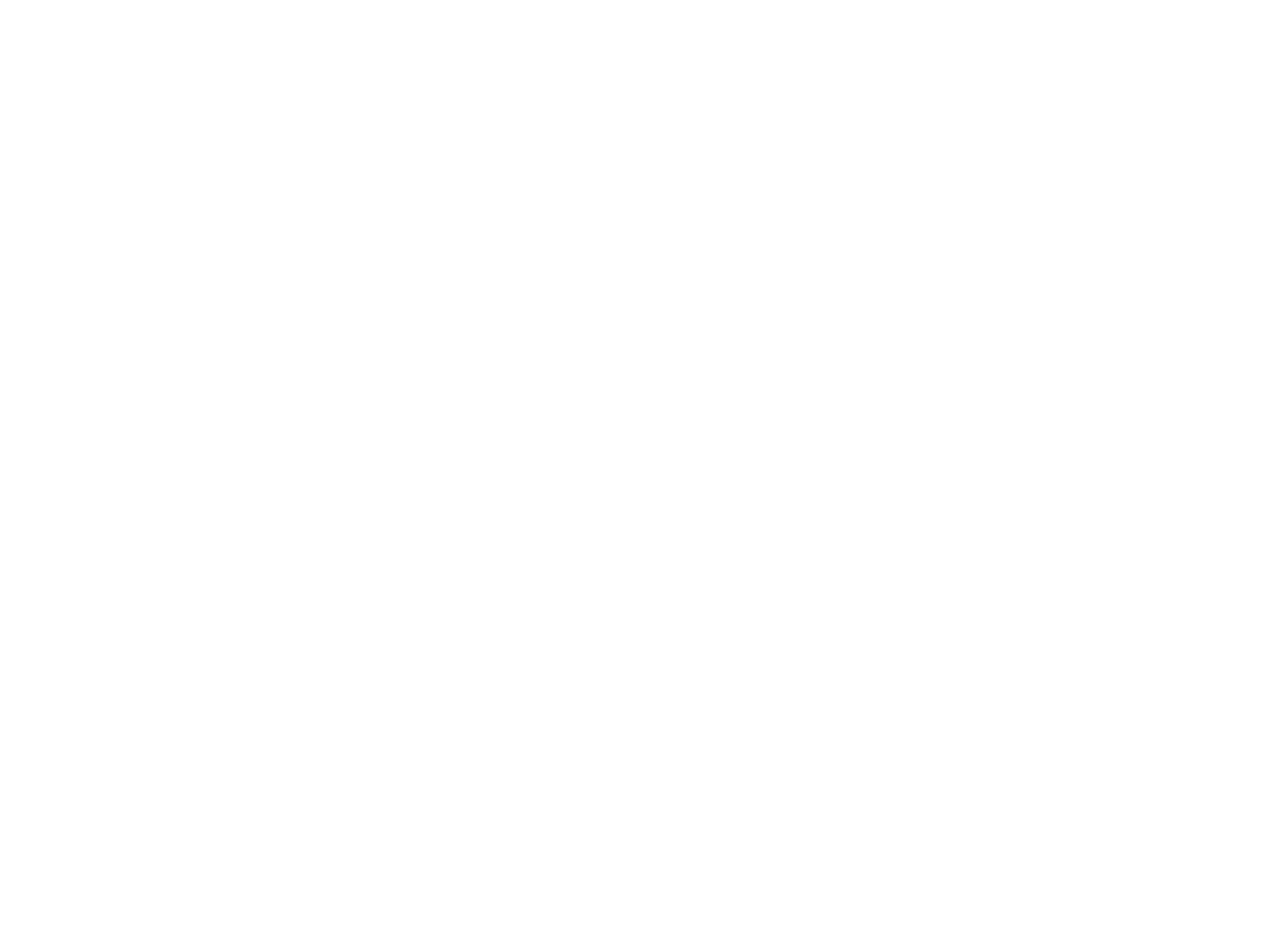Given the description: "Disclosure", determine the bounding box coordinates of the UI element. The coordinates should be formatted as four float numbers between 0 and 1, [left, top, right, bottom].

[0.765, 0.957, 0.83, 0.977]